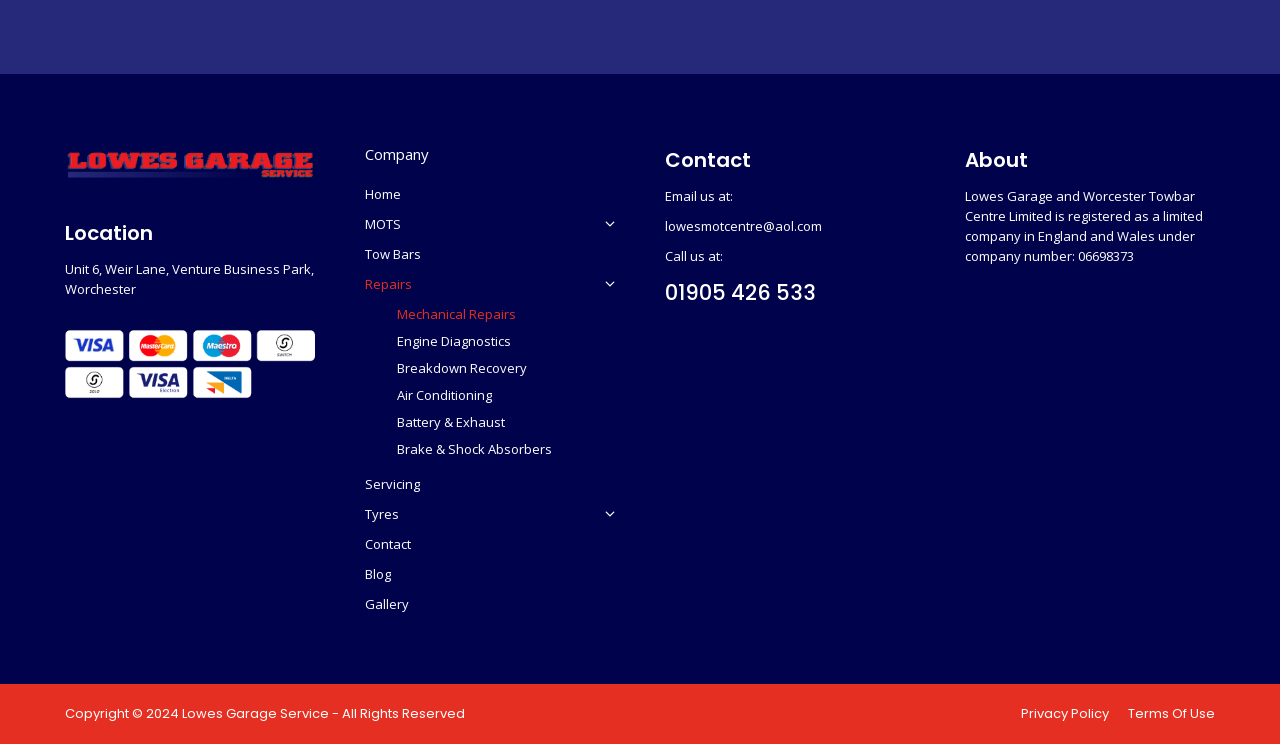Please give a one-word or short phrase response to the following question: 
What is the company's phone number?

01905 426 533